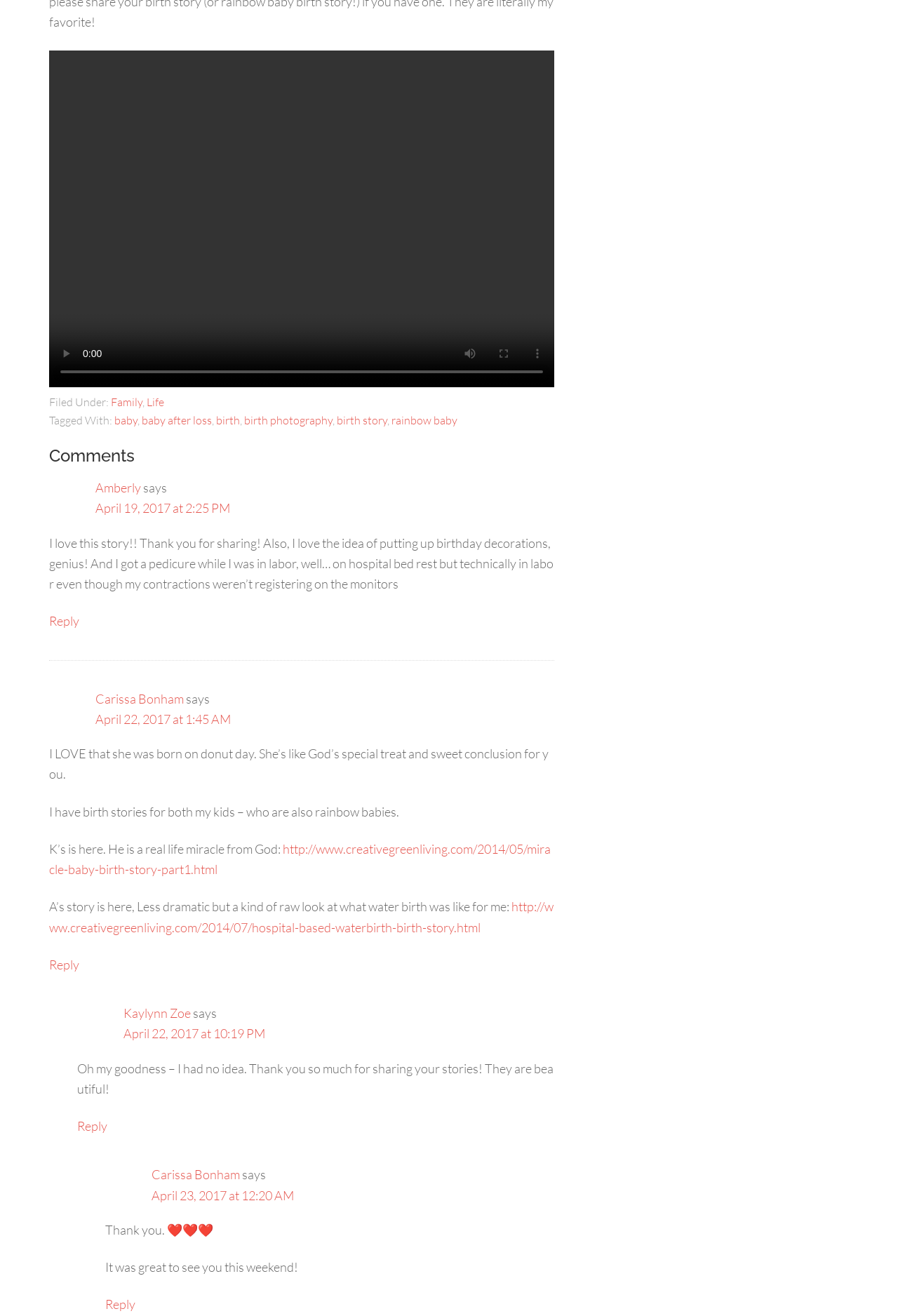Please answer the following question using a single word or phrase: 
What is the name of the first commenter?

Amberly